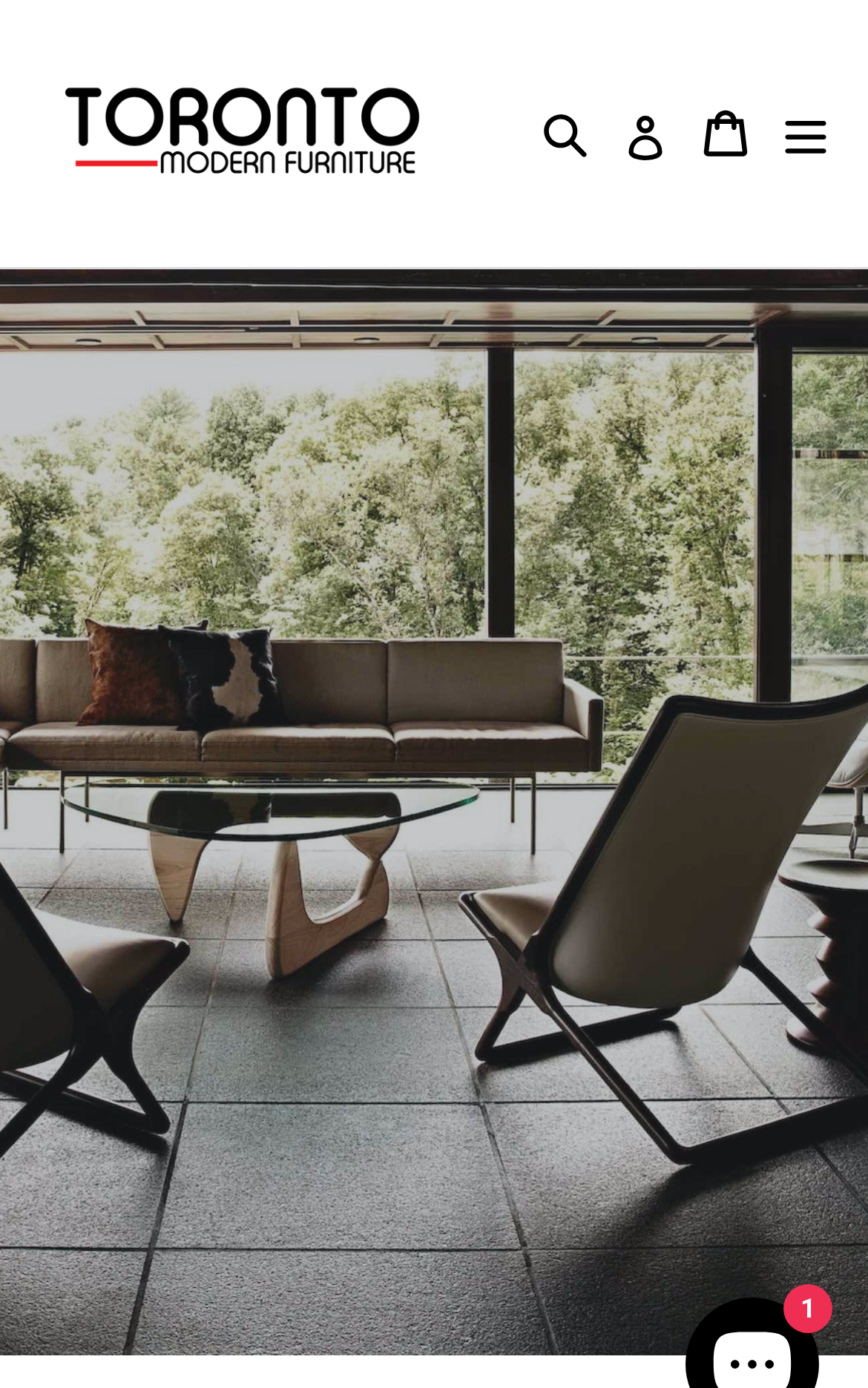What is the purpose of the search button?
Please elaborate on the answer to the question with detailed information.

The search button is located at the top right corner of the webpage, and it is labeled as 'Search'. Its purpose is to allow users to search for specific products within the website, making it easier for them to find what they are looking for.